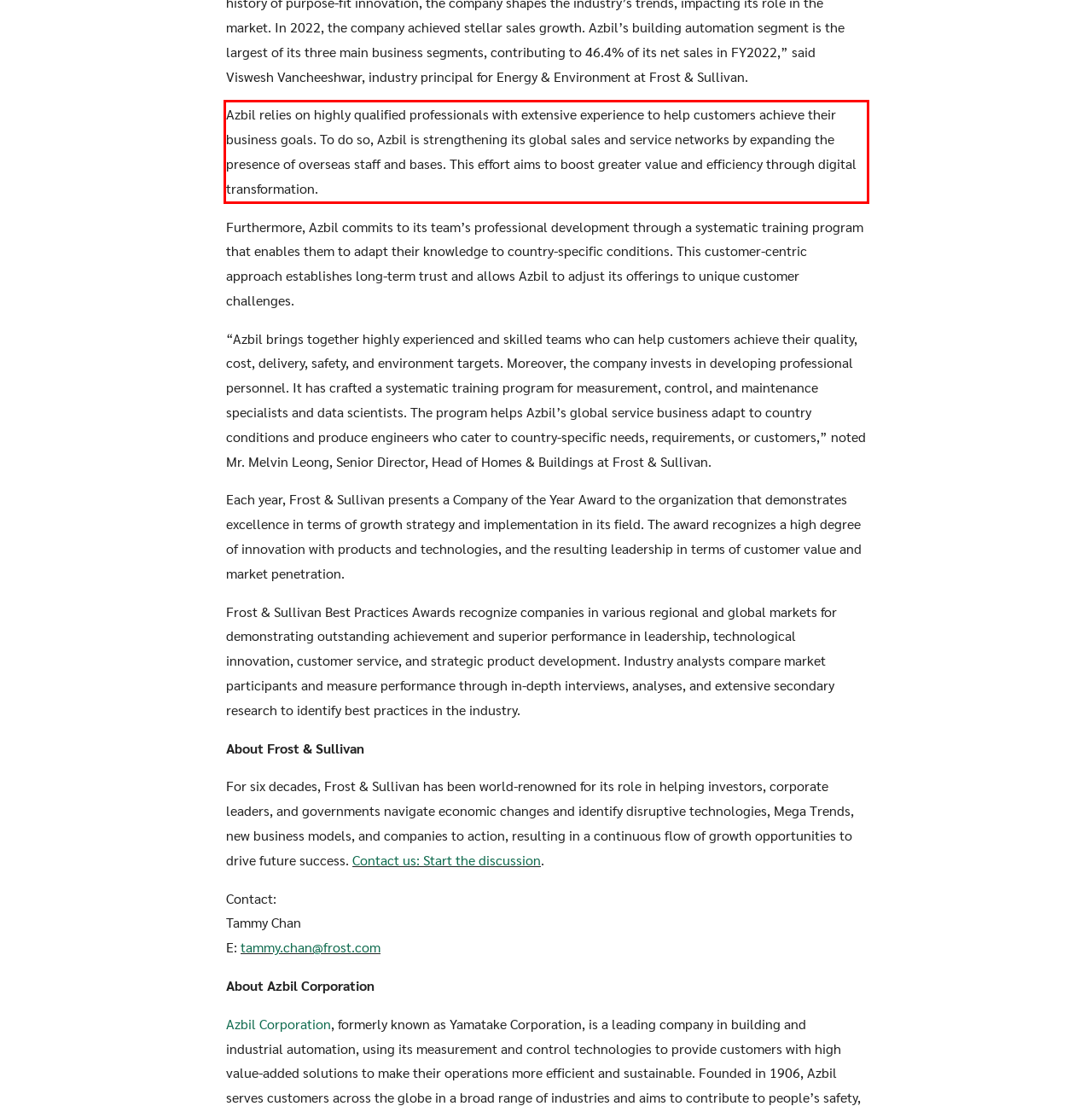Within the screenshot of the webpage, locate the red bounding box and use OCR to identify and provide the text content inside it.

Azbil relies on highly qualified professionals with extensive experience to help customers achieve their business goals. To do so, Azbil is strengthening its global sales and service networks by expanding the presence of overseas staff and bases. This effort aims to boost greater value and efficiency through digital transformation.